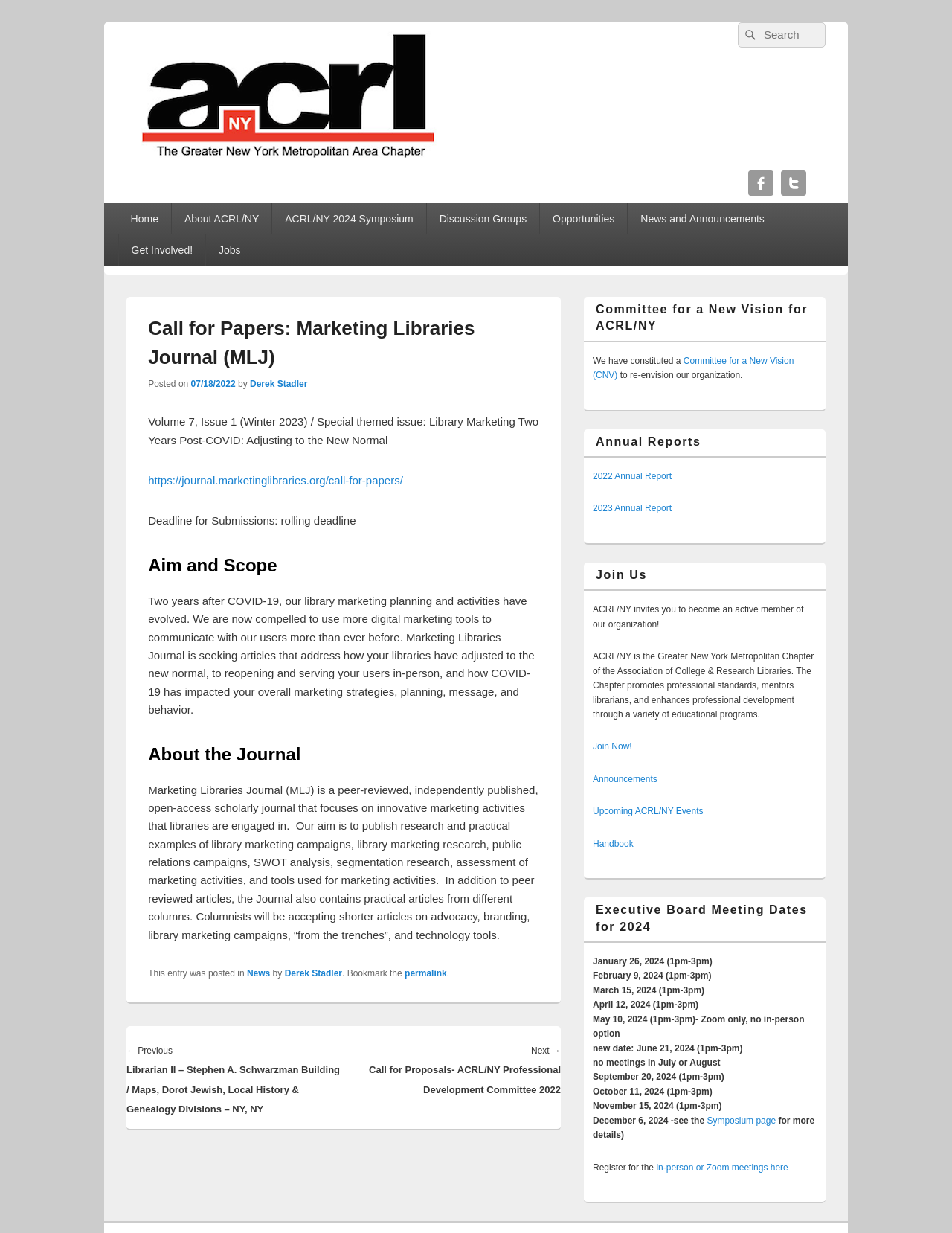What is the purpose of the Committee for a New Vision?
Give a detailed response to the question by analyzing the screenshot.

The purpose of the Committee for a New Vision can be found in the sidebar area of the webpage, specifically in the paragraph 'We have constituted a Committee for a New Vision (CNV) to re-envision our organization'.